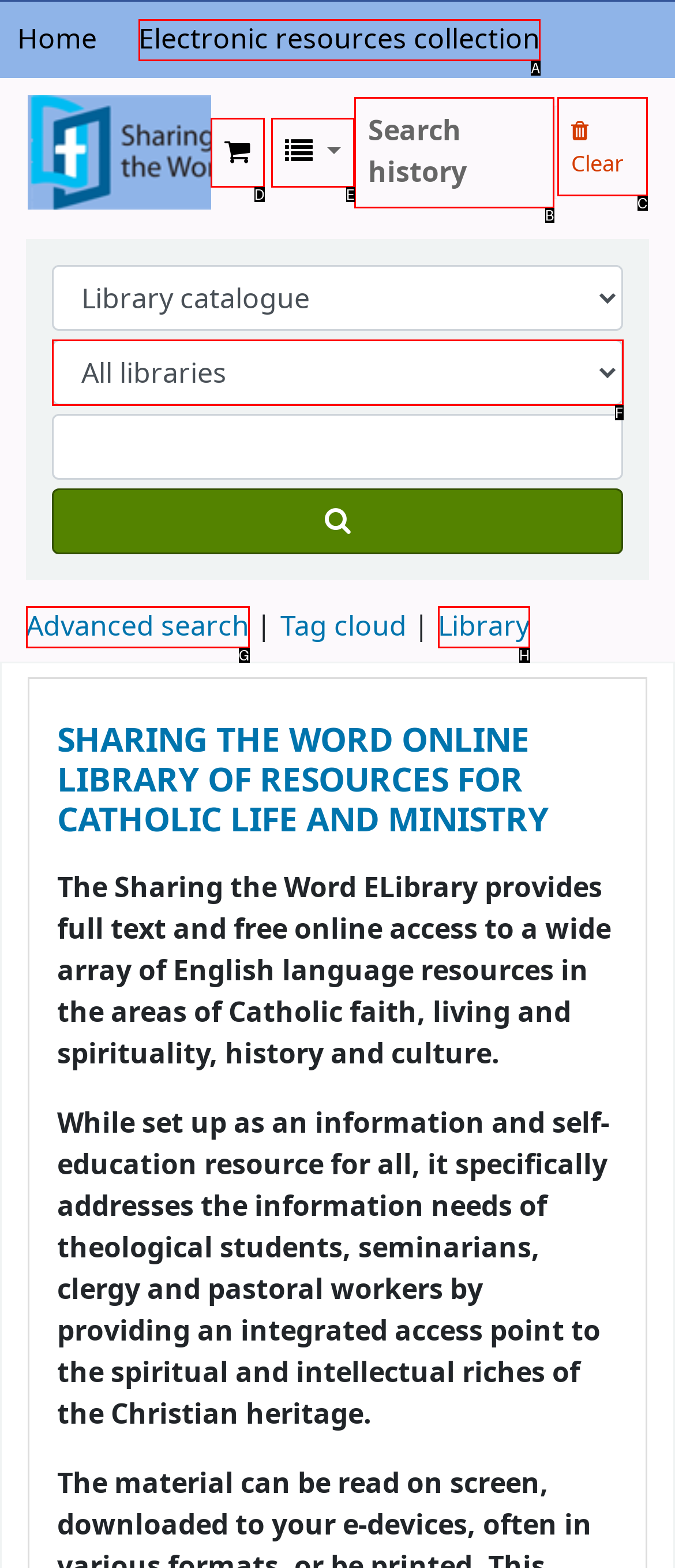Determine which option should be clicked to carry out this task: Clear search
State the letter of the correct choice from the provided options.

C